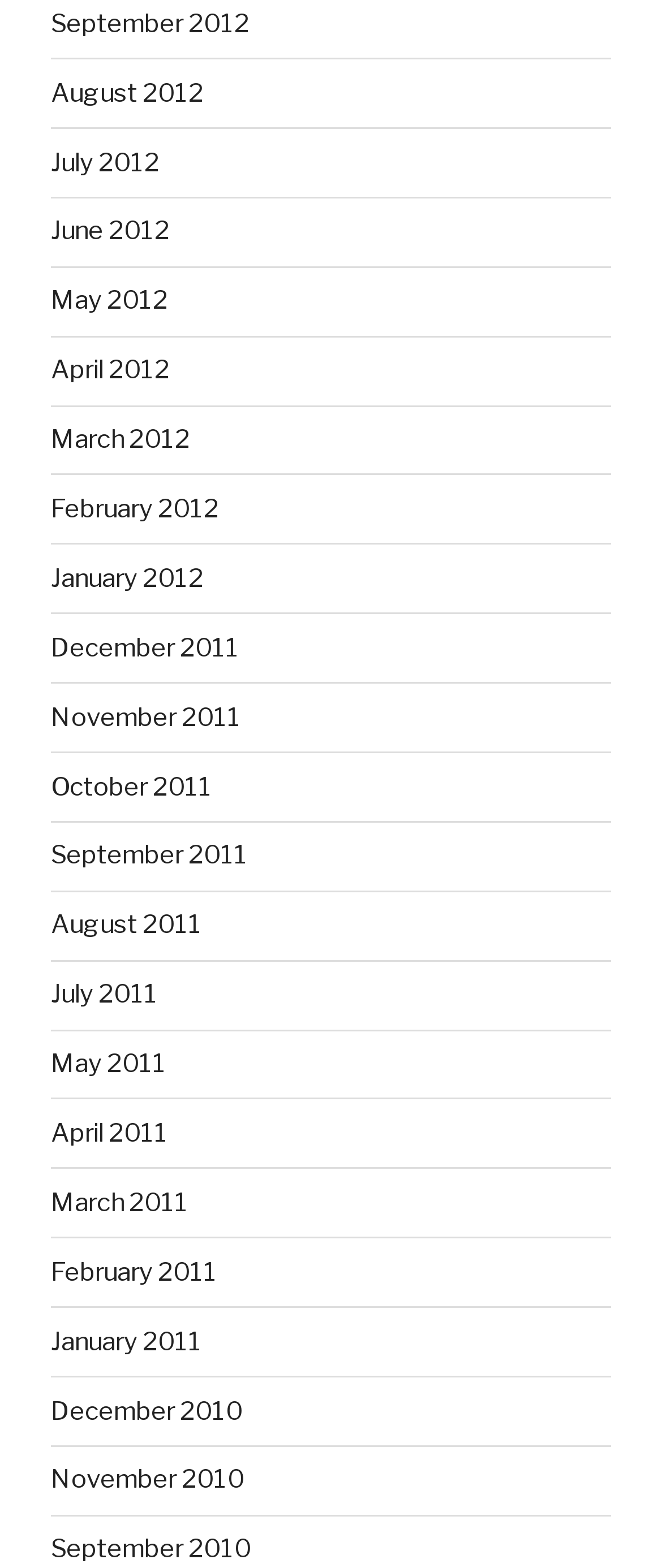Answer the question with a brief word or phrase:
How many months are listed?

24